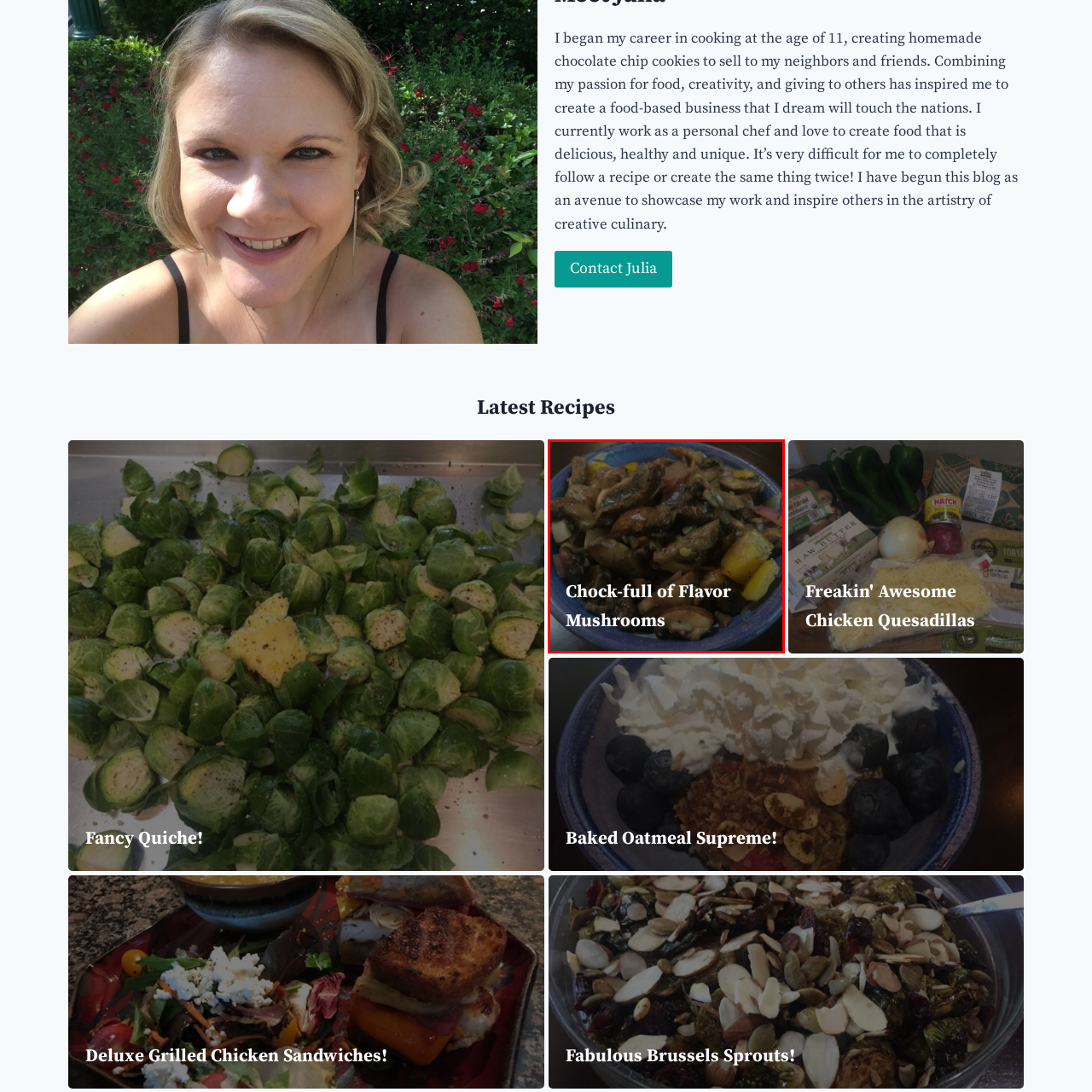What are the mushrooms sautéed with?
Focus on the content inside the red bounding box and offer a detailed explanation.

According to the caption, the mushrooms are skillfully sautéed with colorful bell peppers and onions, which are the ingredients accompanying the mushrooms.